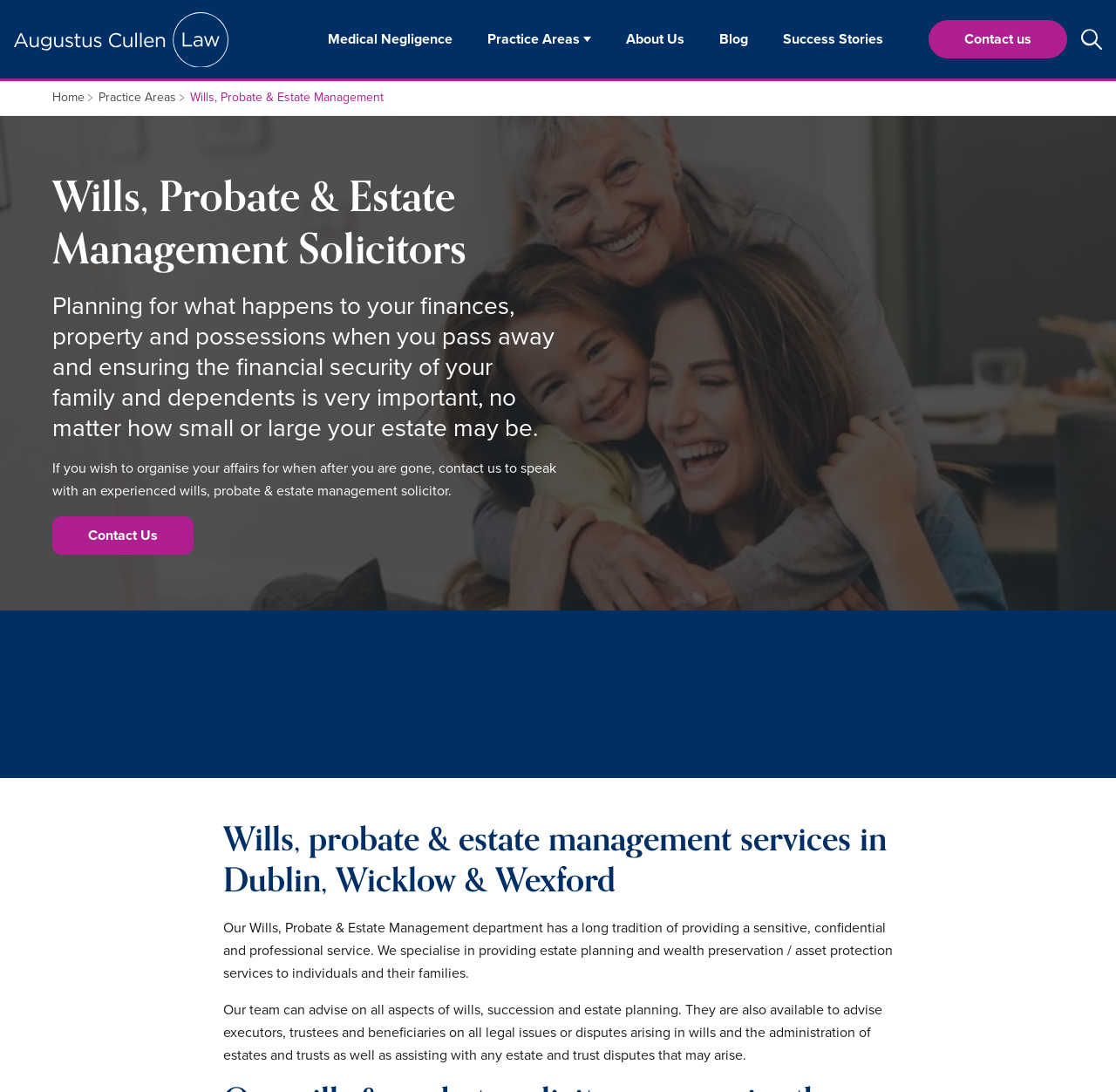Give an in-depth explanation of the webpage layout and content.

The webpage is about Wills, Probate, and Estate Management services provided by Augustus Cullen Law. At the top left, there is a logo of Augustus Cullen Law, which is an image linked to the law firm's homepage. 

On the top navigation bar, there are several links, including "Medical Negligence", "Practice Areas", "About Us", "Blog", "Success Stories", and "Contact us". These links are positioned from left to right, with "Medical Negligence" on the left and "Contact us" on the right. 

Below the navigation bar, there is a large image that spans the entire width of the page, with a heading "Wills, Probate & Estate Management Solicitors" on top of it. The heading is followed by a paragraph of text that explains the importance of planning for one's finances, property, and possessions after passing away. 

Underneath the paragraph, there is a call-to-action text "If you wish to organise your affairs for when after you are gone, contact us to speak with an experienced wills, probate & estate management solicitor." This text is positioned on the left side of the page, with a "Contact Us" link next to it. 

Further down the page, there is a section with a heading "Wills, probate & estate management services in Dublin, Wicklow & Wexford". This section contains two paragraphs of text that describe the services provided by the law firm's Wills, Probate & Estate Management department.